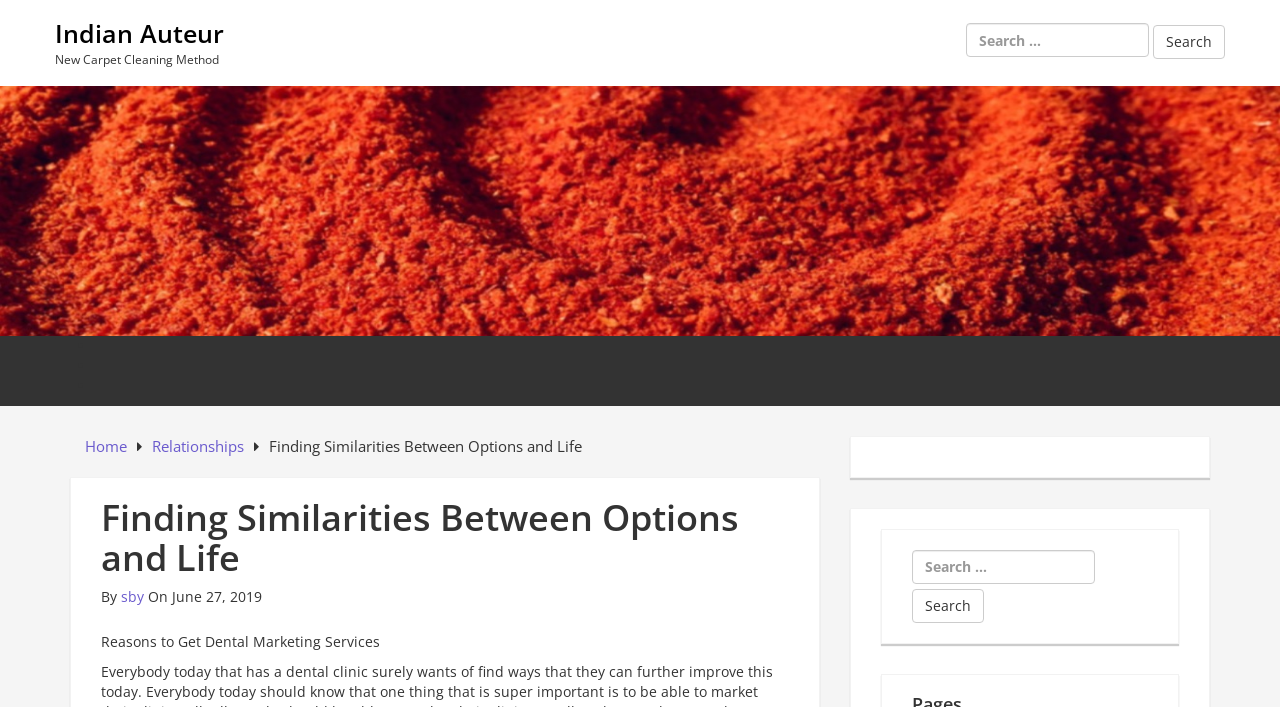Using the element description: "Indian Auteur", determine the bounding box coordinates for the specified UI element. The coordinates should be four float numbers between 0 and 1, [left, top, right, bottom].

[0.043, 0.023, 0.175, 0.071]